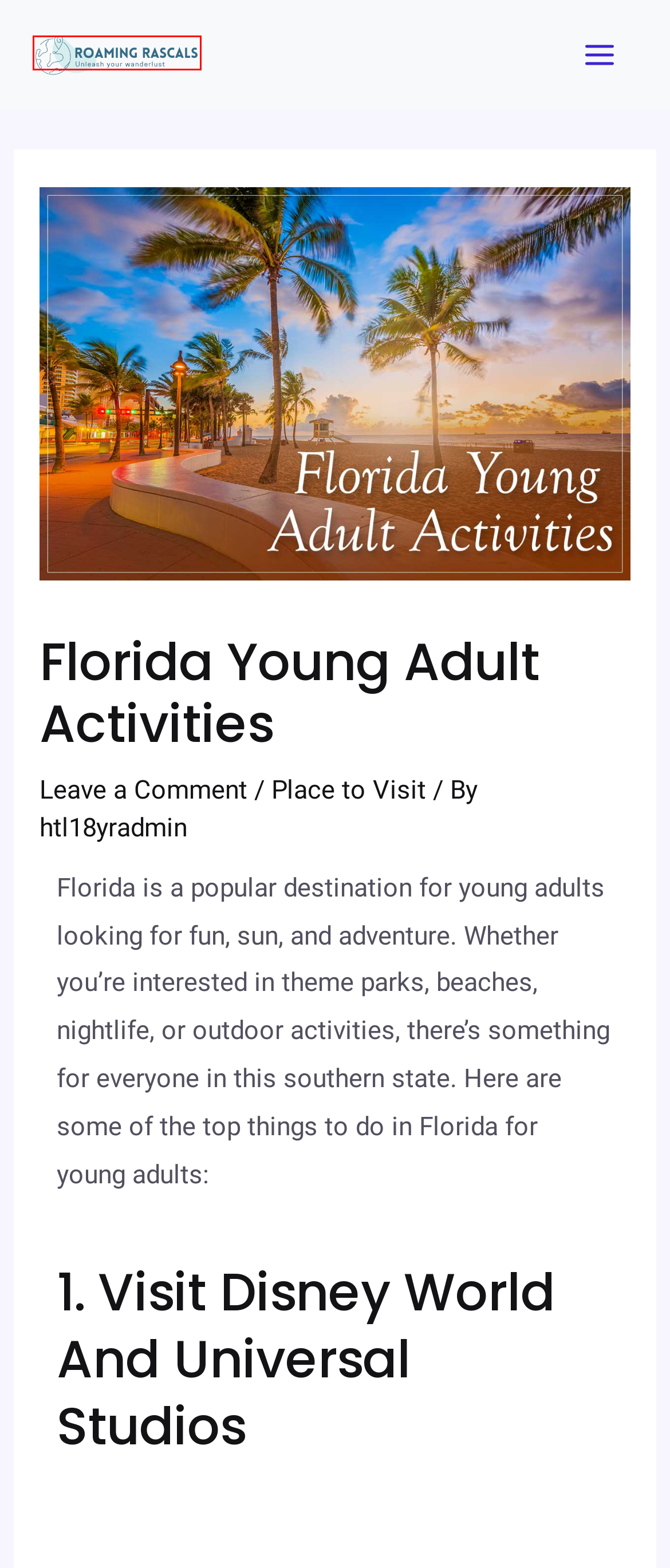You are provided with a screenshot of a webpage containing a red rectangle bounding box. Identify the webpage description that best matches the new webpage after the element in the bounding box is clicked. Here are the potential descriptions:
A. About Us - Hotels For 18 Year Olds
B. Maryland Hotels With 18+ Check-in - Hotels For 18 Year Olds
C. Massachusetts Hotels With 18+ Check-in - Hotels For 18 Year Olds
D. Ohio Hotels With 18+ Check-in - Hotels For 18 Year Olds
E. District of Columbia Hotels With 18+ Check-in - Hotels For 18 Year Olds
F. Nevada Hotels With 18+ Check-in - Hotels For 18 Year Olds
G. Alabama Hotels With 18+ Check-in - Hotels For 18 Year Olds
H. Hotels With 18+ Check-In Near me - Hotels For 18 Year Olds

H